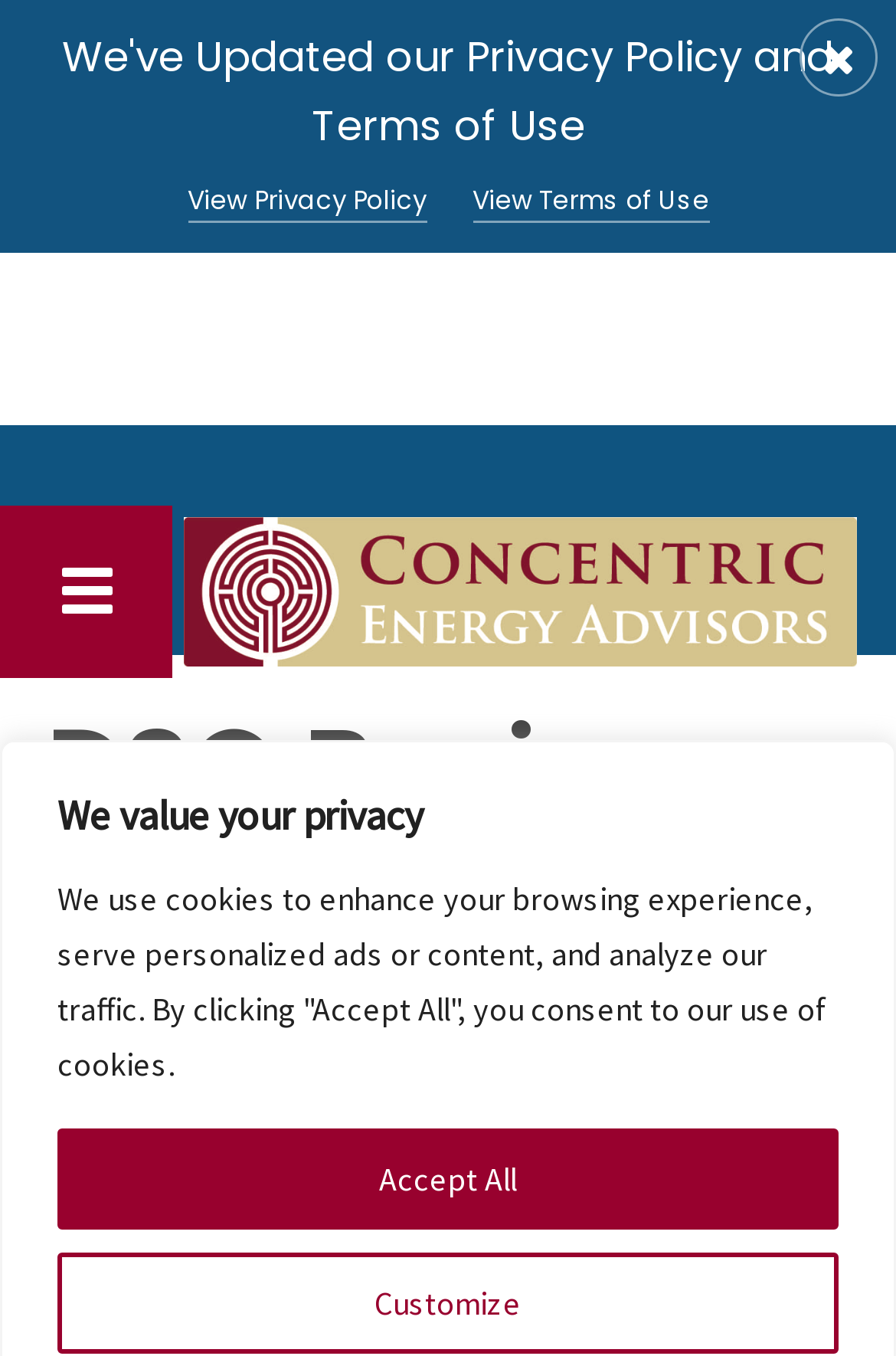Respond with a single word or phrase to the following question:
What is the link below the 'View Privacy Policy' link?

View Terms of Use